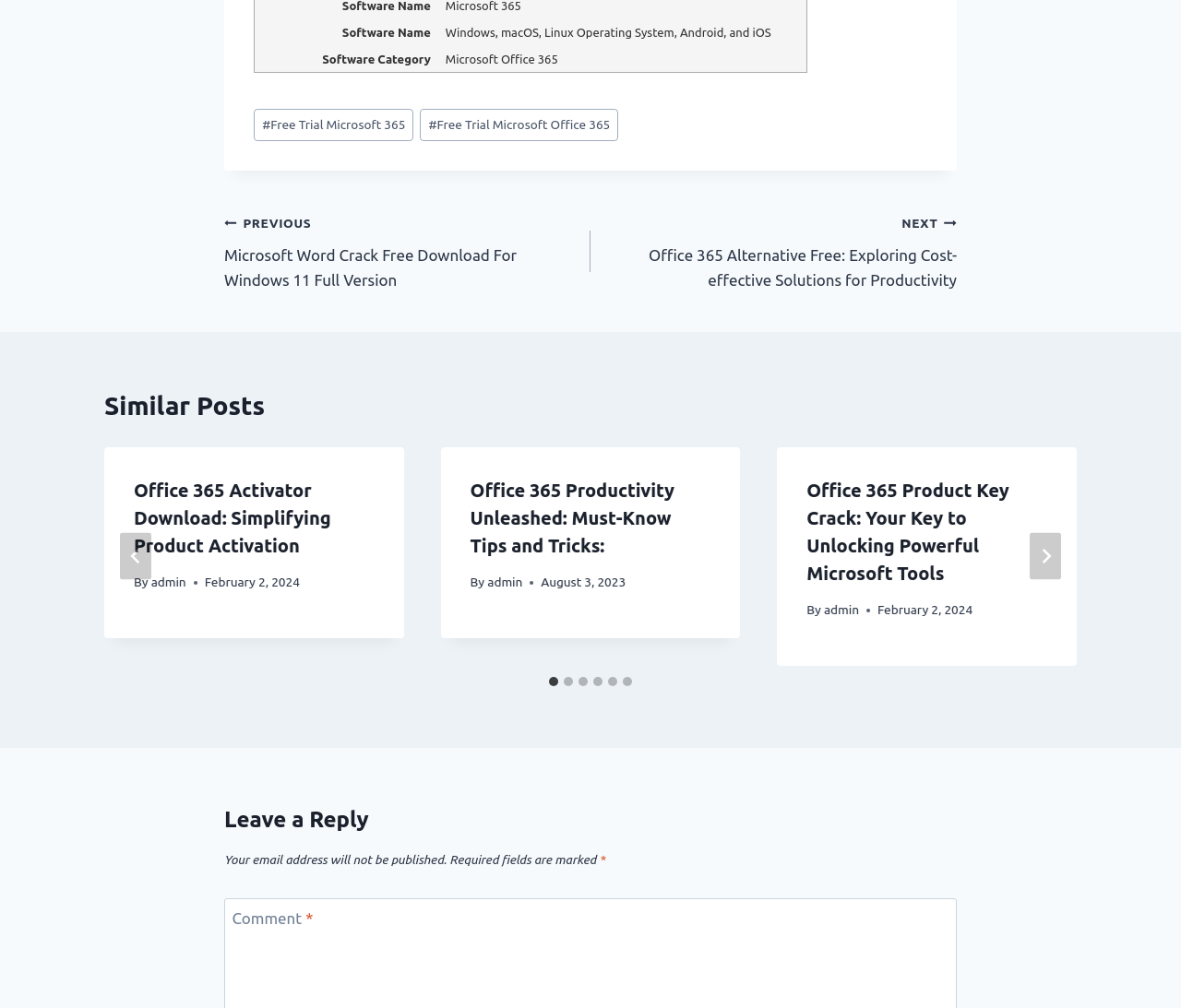Could you find the bounding box coordinates of the clickable area to complete this instruction: "Click the 'NEXT Office 365 Alternative Free: Exploring Cost-effective Solutions for Productivity' link"?

[0.5, 0.208, 0.81, 0.29]